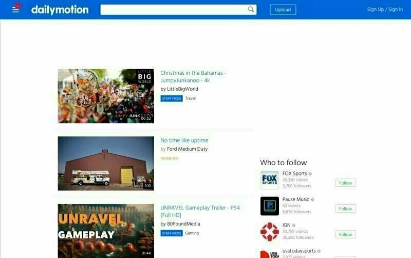List and describe all the prominent features within the image.

The image depicts a snapshot of the Dailymotion homepage, showcasing a selection of trending videos. At the top of the page, a prominent search bar invites users to explore various content. Featured videos include "Christmas in the Bahama’s" showcasing a vibrant celebration, and "No Time Like Autumn," highlighting autumn-themed footage. Below these, the gameplay trailer for "UNRAVEL" captures attention with its dynamic visuals. On the right side, a "Who to follow" section suggests popular channels, including FOX Sports and Music. This layout emphasizes user engagement through video discovery and community interaction.